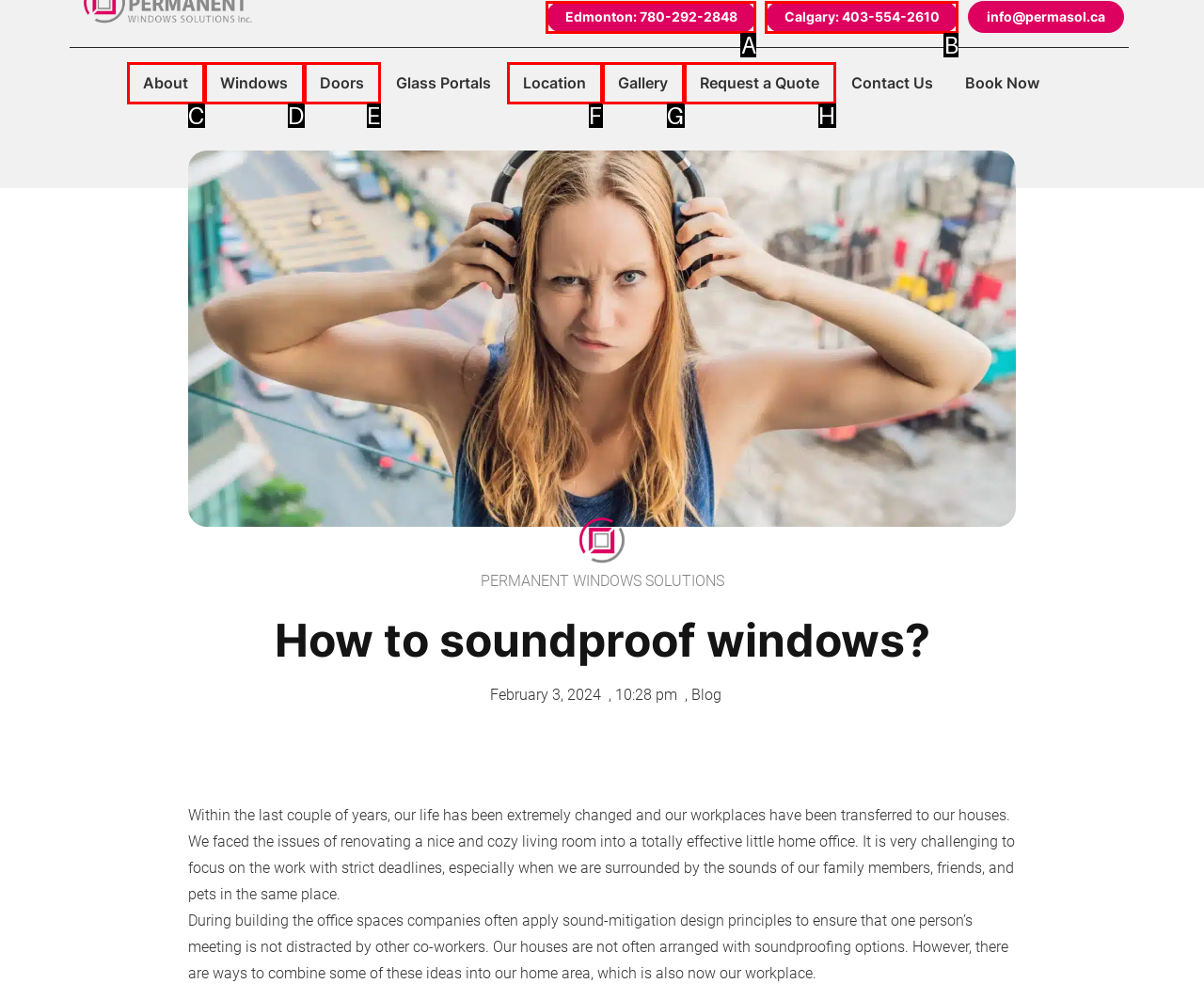Identify the HTML element that best matches the description: Windows. Provide your answer by selecting the corresponding letter from the given options.

D